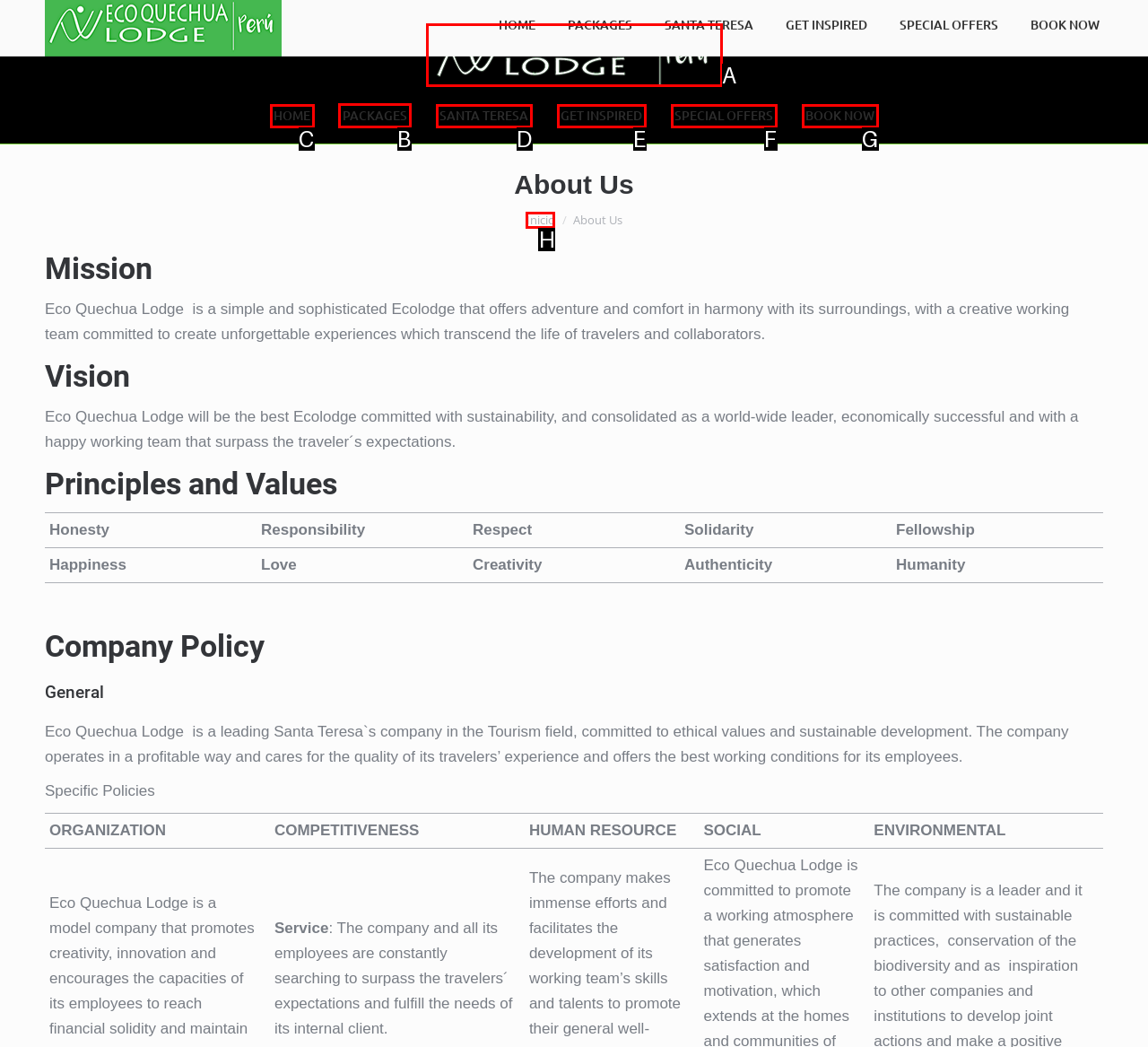Which option should be clicked to execute the following task: Click PACKAGES? Respond with the letter of the selected option.

B